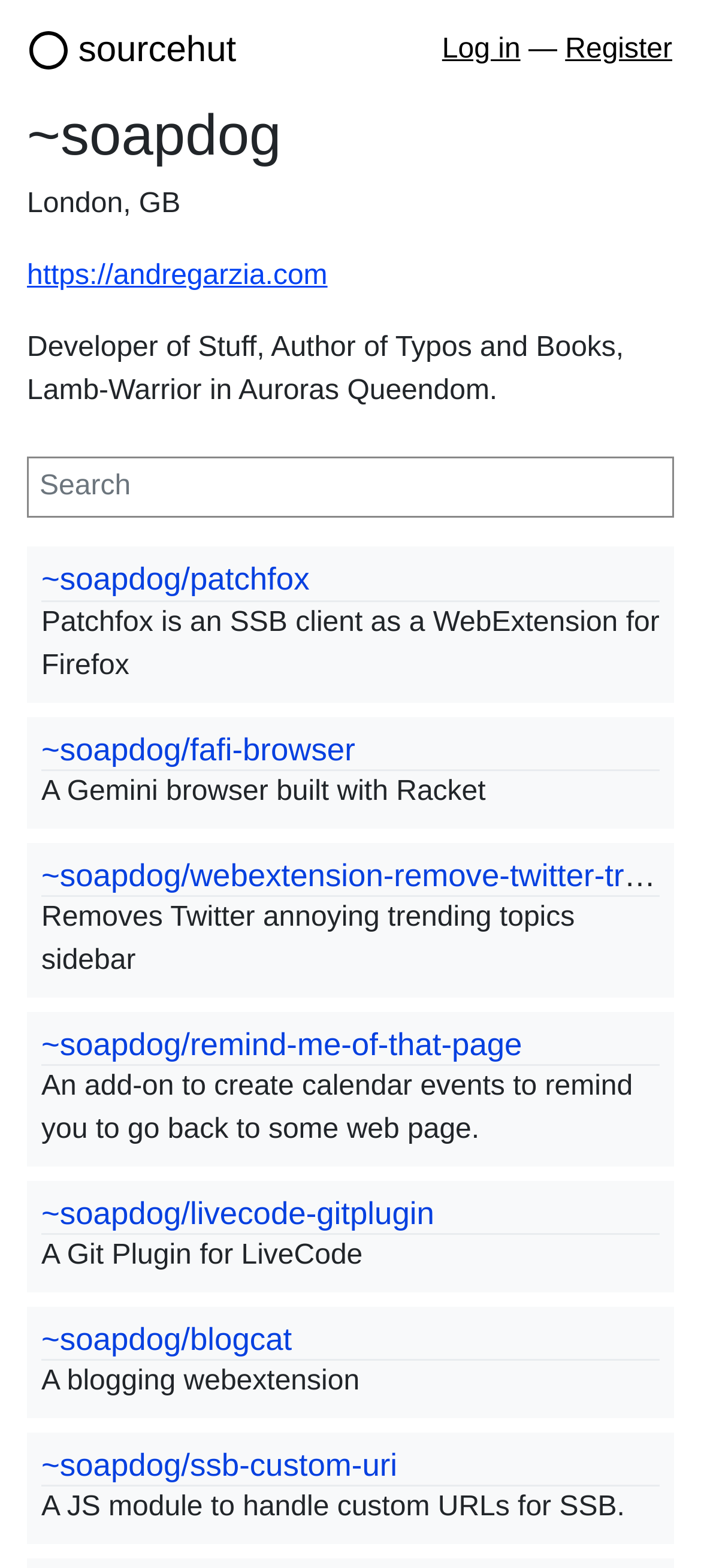Determine the bounding box coordinates of the clickable area required to perform the following instruction: "log in". The coordinates should be represented as four float numbers between 0 and 1: [left, top, right, bottom].

[0.631, 0.022, 0.742, 0.041]